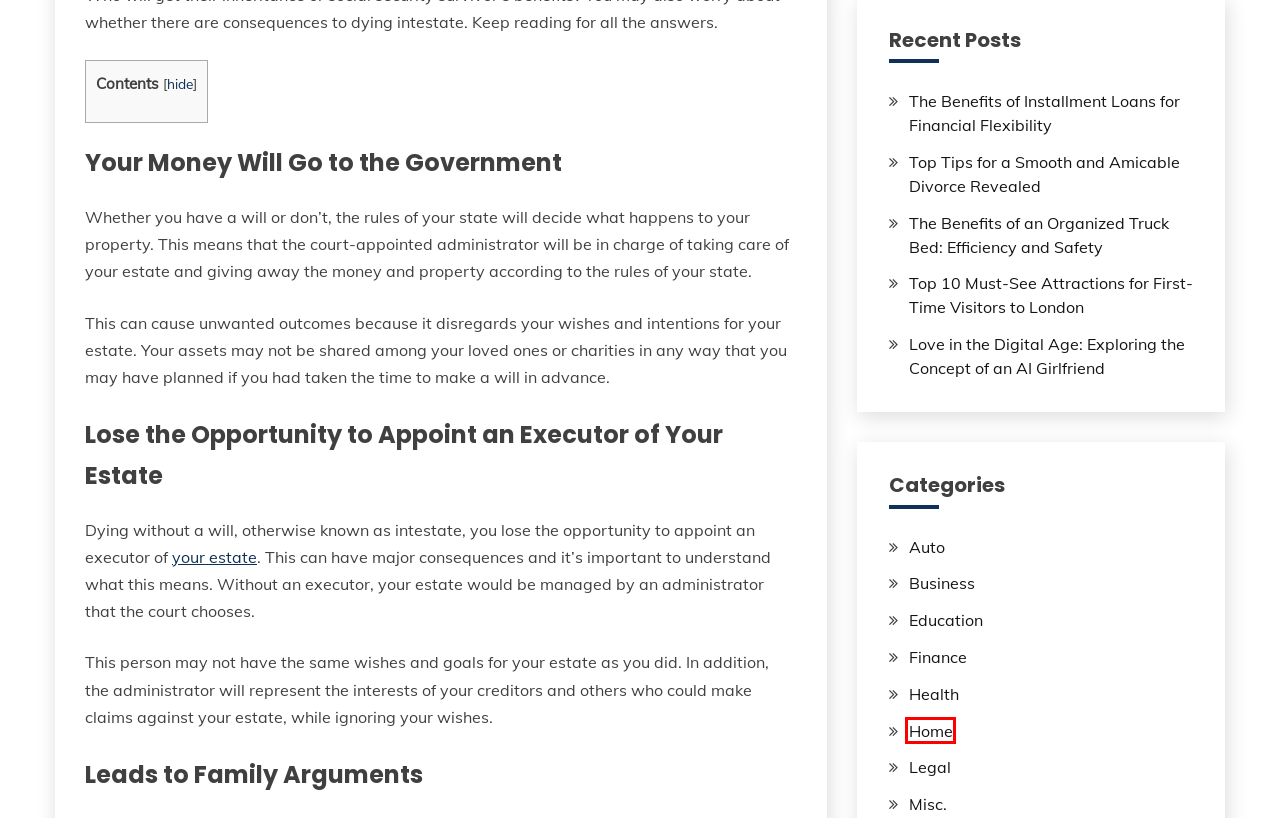You are given a webpage screenshot where a red bounding box highlights an element. Determine the most fitting webpage description for the new page that loads after clicking the element within the red bounding box. Here are the candidates:
A. The Benefits of an Organized Truck Bed: Efficiency and Safety - Wake Up Roma!
B. Top Tips for a Smooth and Amicable Divorce Revealed - Wake Up Roma!
C. Home Archives - Wake Up Roma!
D. Top 10 Must-See Attractions for First-Time Visitors to London - Wake Up Roma!
E. Finance Archives - Wake Up Roma!
F. Love in the Digital Age: Exploring the Concept of an AI Girlfriend - Wake Up Roma!
G. The Benefits of Installment Loans for Financial Flexibility - Wake Up Roma!
H. Wake Up Roma! - Your daily dose of me, Roma.

C